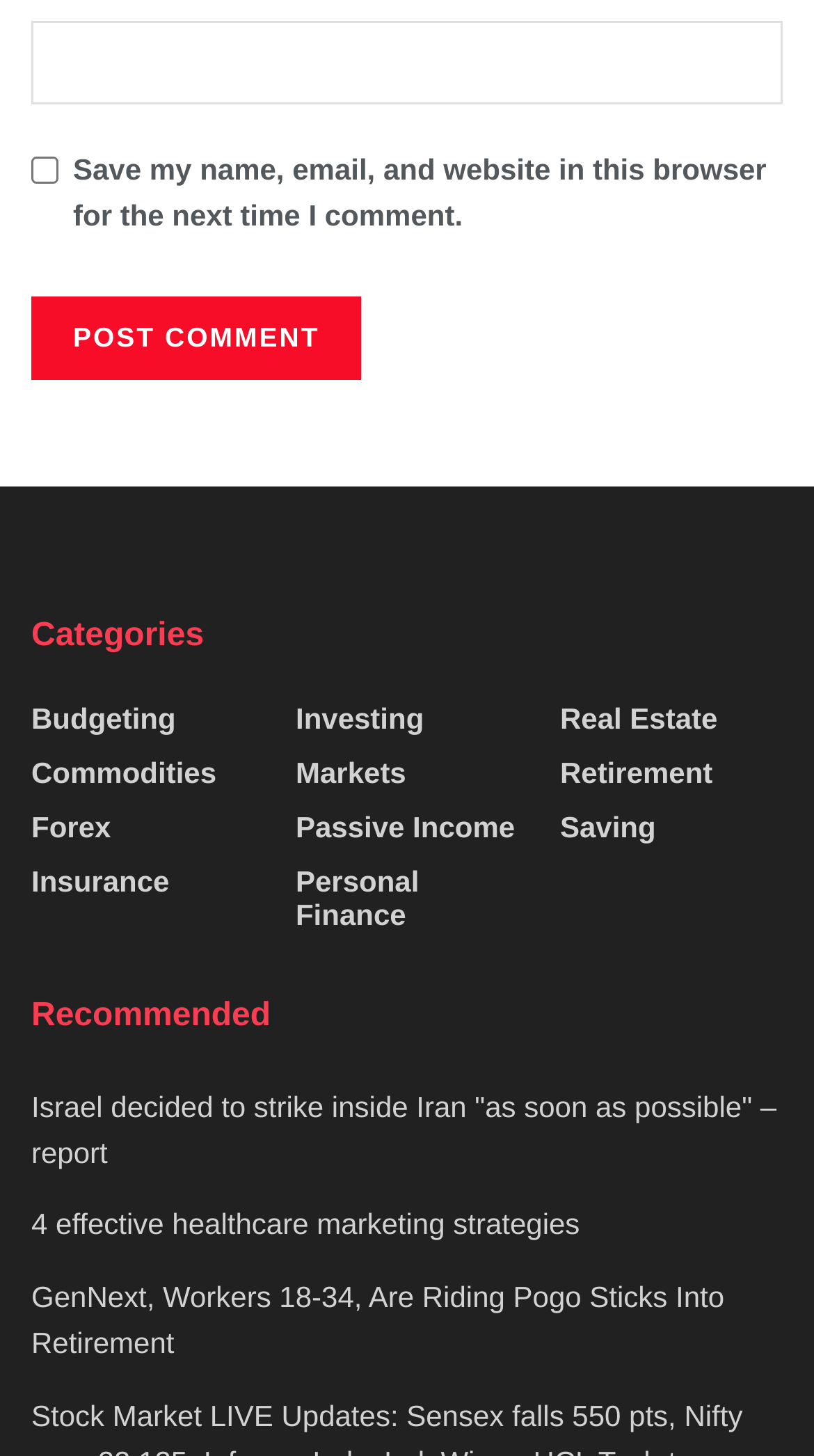Based on the element description: "Saving", identify the bounding box coordinates for this UI element. The coordinates must be four float numbers between 0 and 1, listed as [left, top, right, bottom].

[0.688, 0.551, 0.806, 0.574]